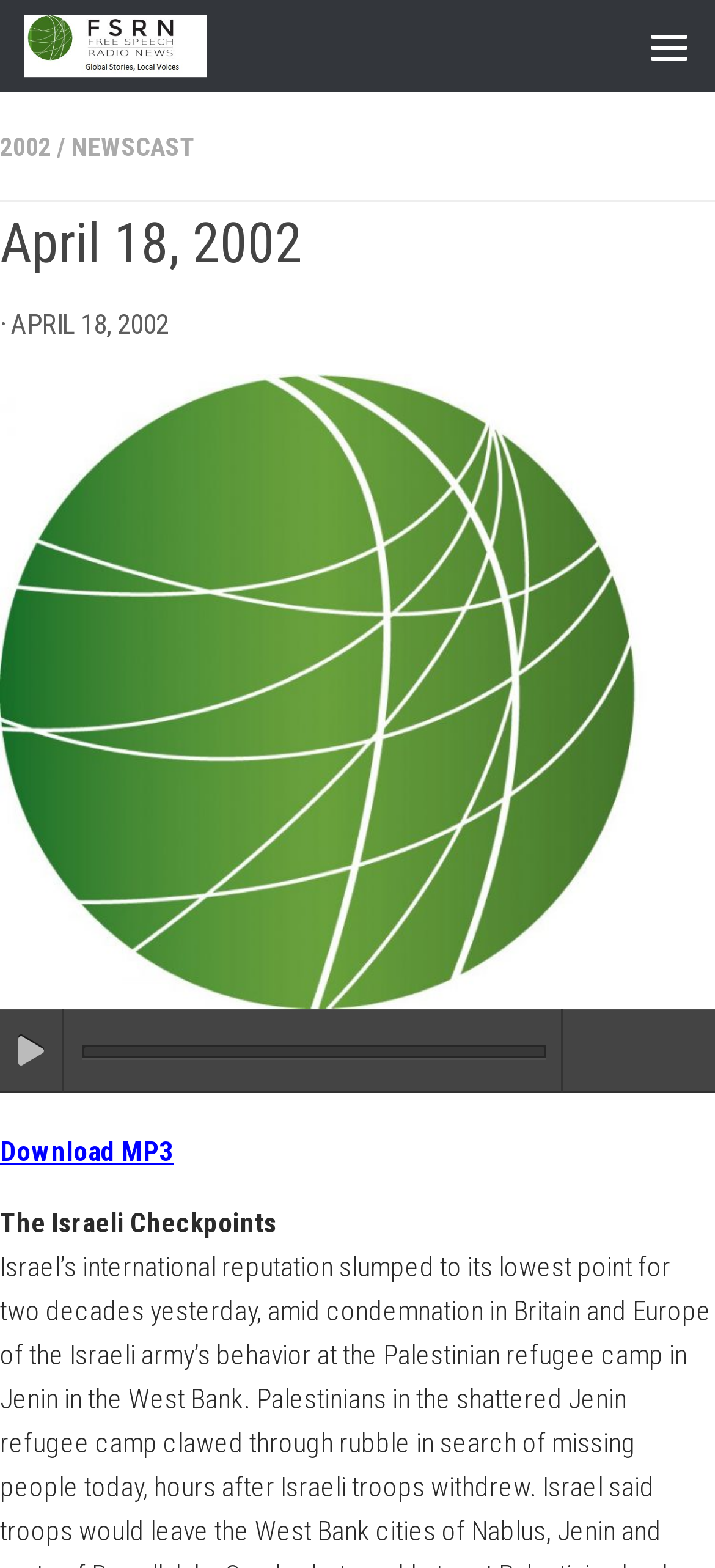Refer to the screenshot and answer the following question in detail:
Is there a download option?

I found that there is a download option by looking at the link element which says 'Download MP3'.